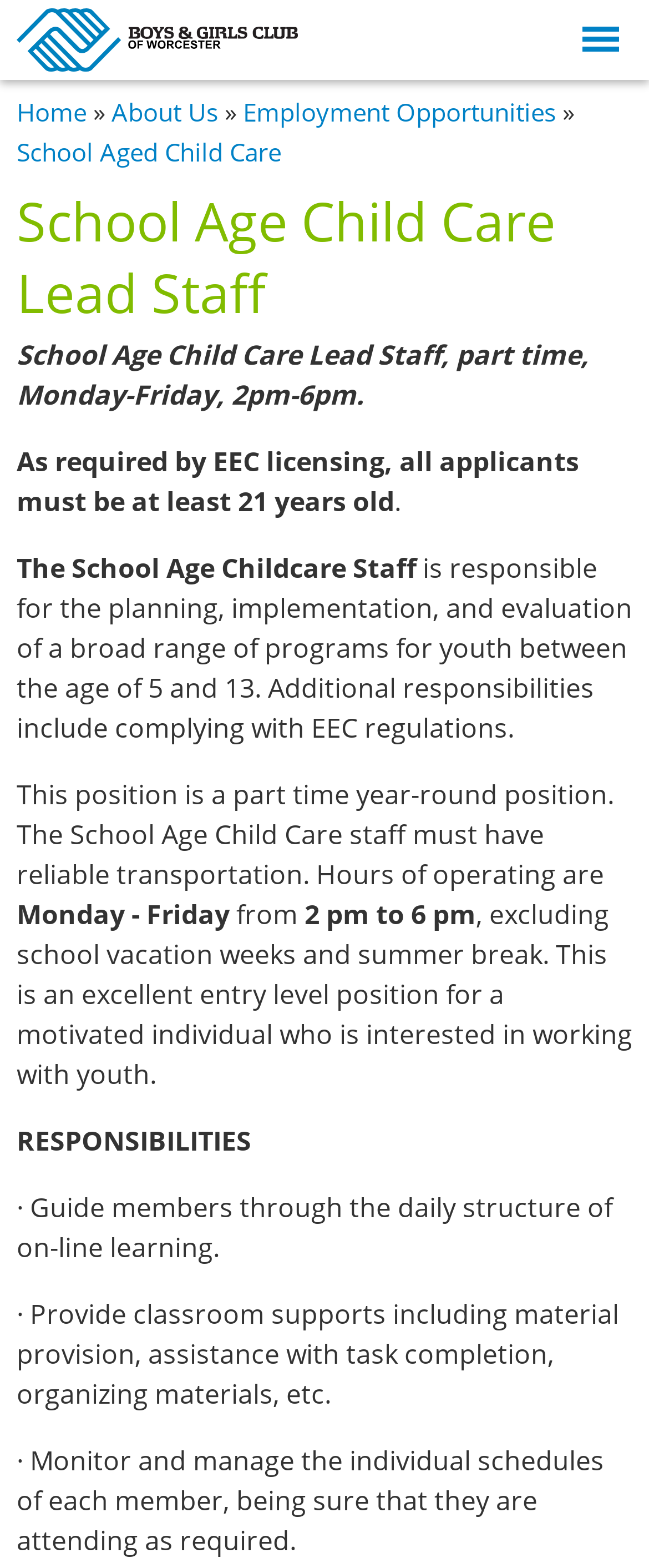Determine the main heading text of the webpage.

School Age Child Care Lead Staff